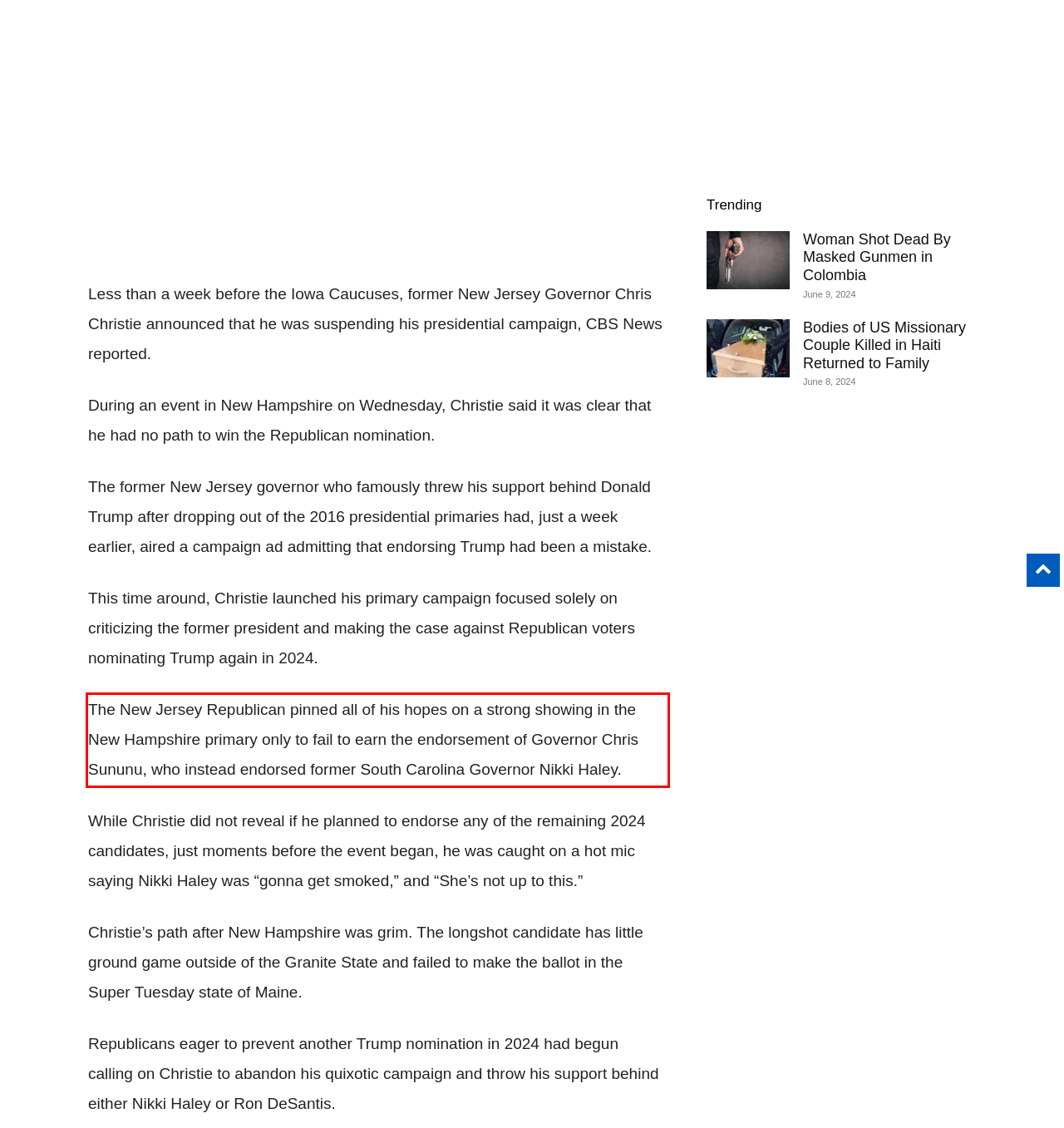Identify the text inside the red bounding box on the provided webpage screenshot by performing OCR.

The New Jersey Republican pinned all of his hopes on a strong showing in the New Hampshire primary only to fail to earn the endorsement of Governor Chris Sununu, who instead endorsed former South Carolina Governor Nikki Haley.